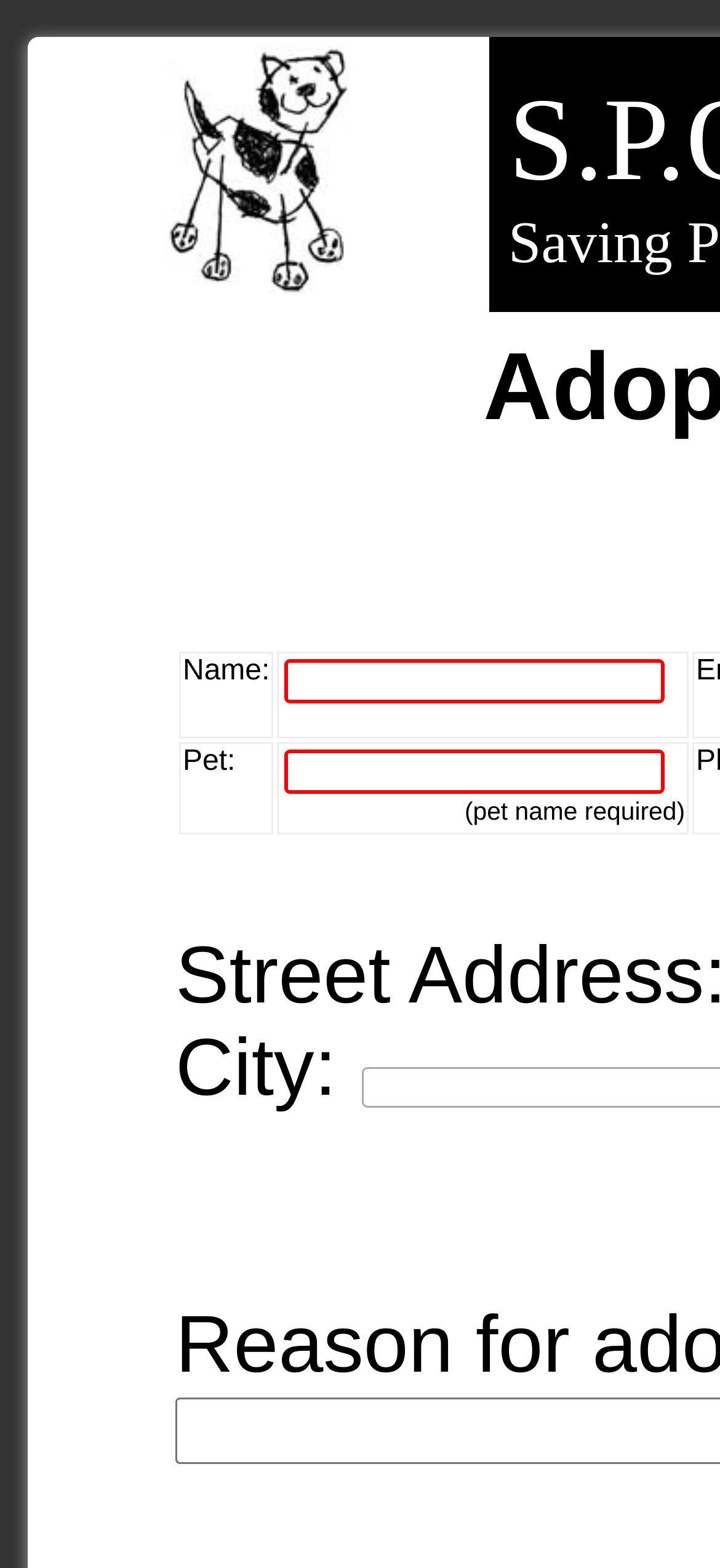Provide a thorough and detailed response to the question by examining the image: 
What is the first field to fill in the adoption application?

Based on the webpage structure, the first field to fill in the adoption application is 'Name' which is indicated by the gridcell element 'Name:' and accompanied by a textbox for user input.